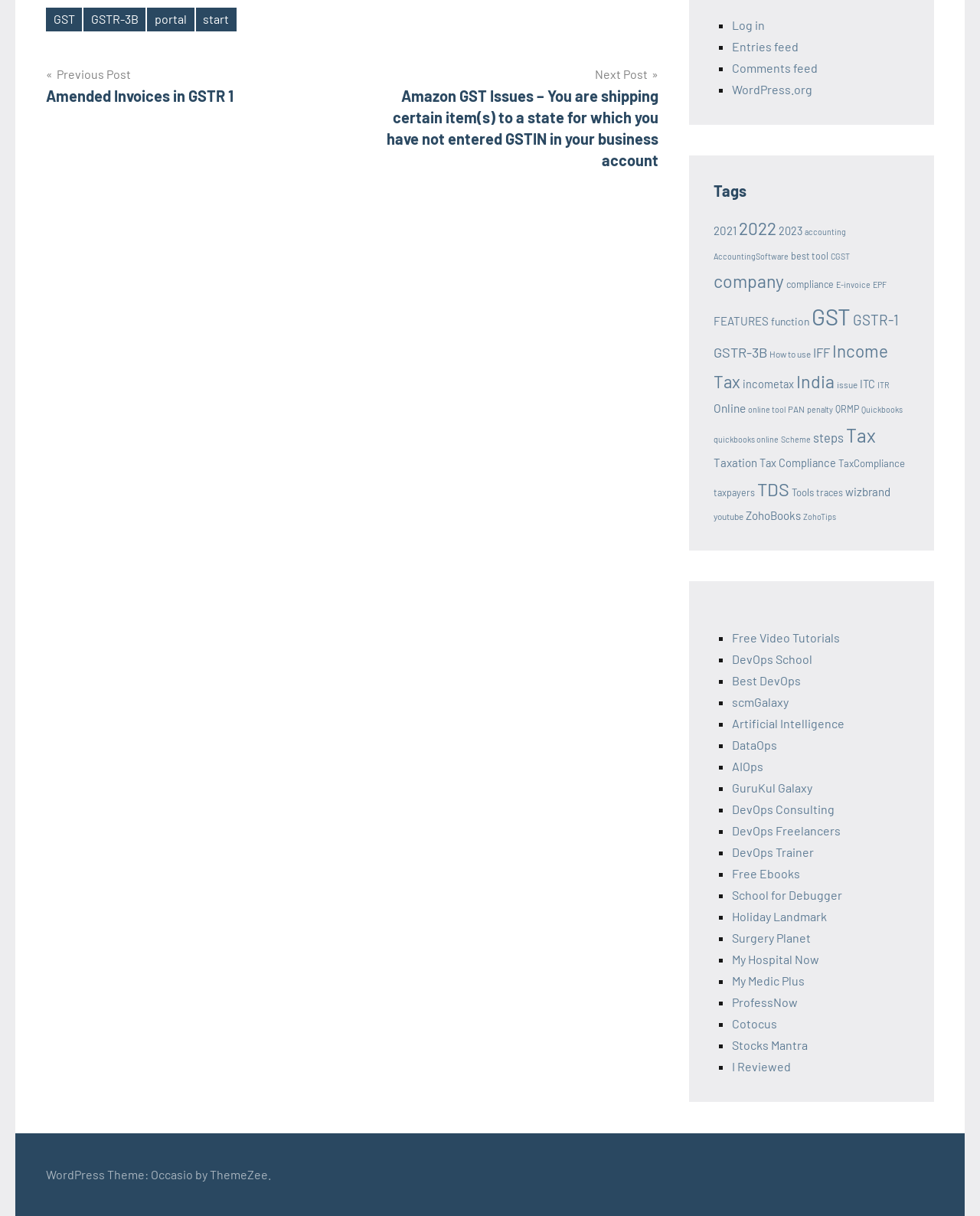Locate the bounding box coordinates of the element I should click to achieve the following instruction: "Log in to the website".

[0.747, 0.015, 0.78, 0.027]